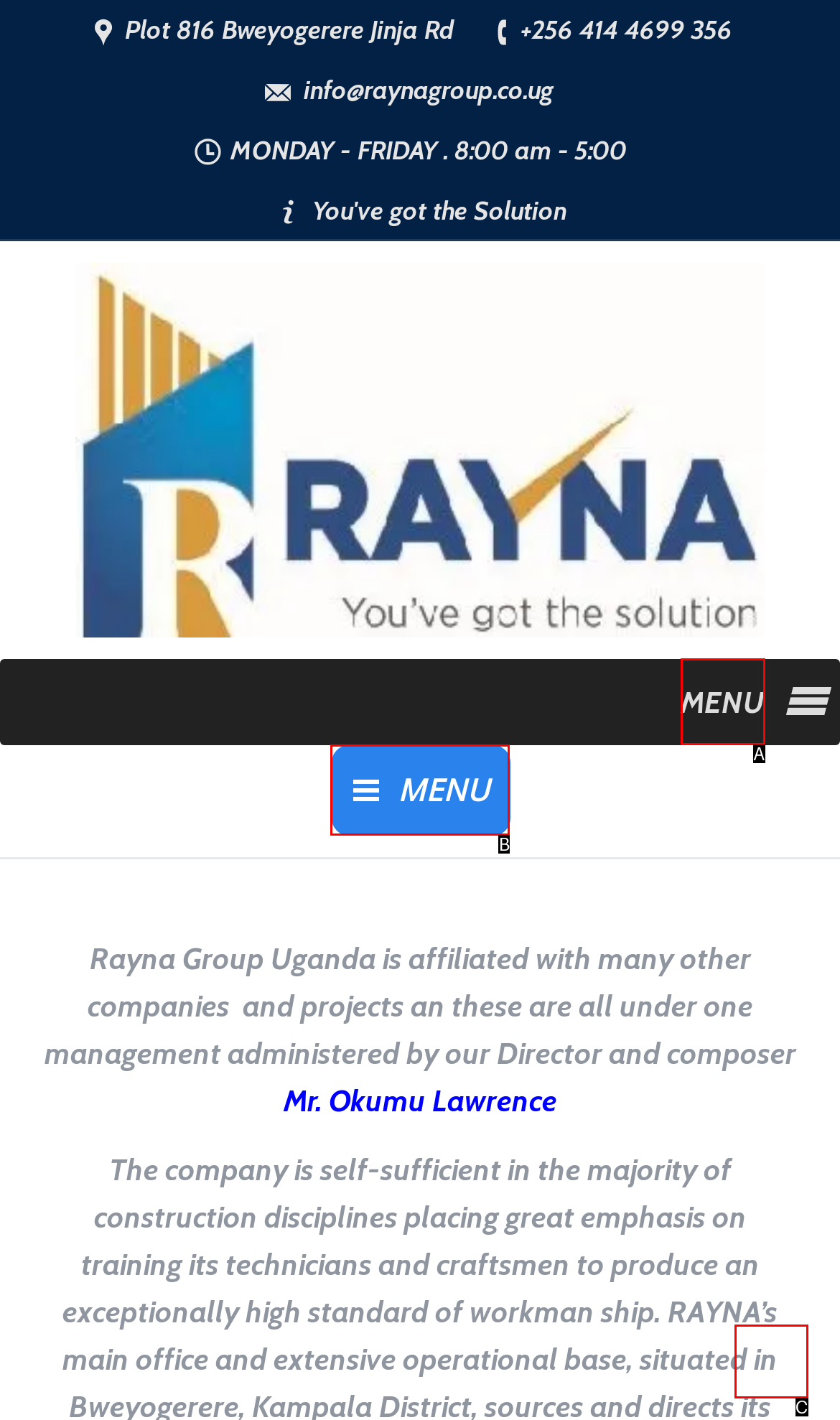Determine the option that aligns with this description: Privacy policy
Reply with the option's letter directly.

None